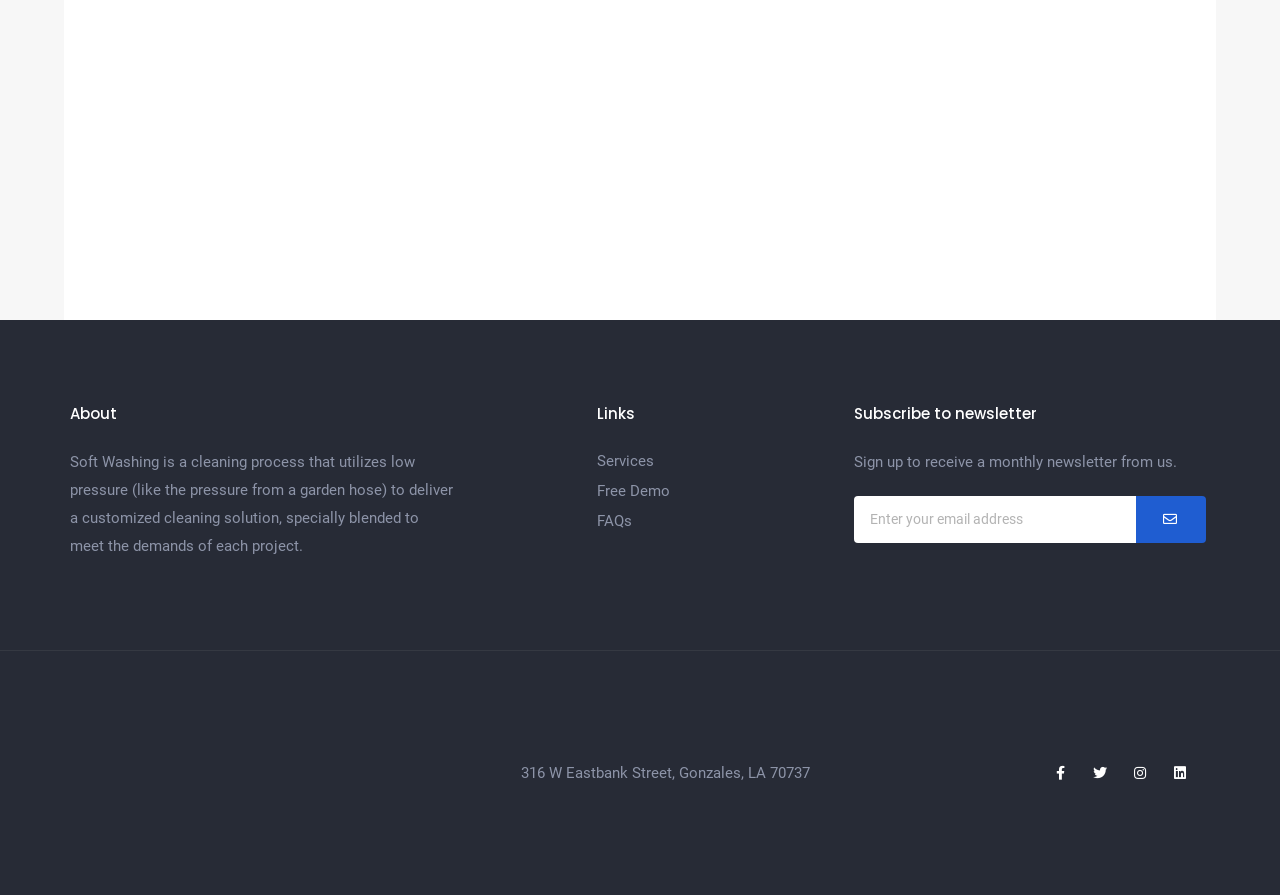Determine the bounding box coordinates of the section I need to click to execute the following instruction: "View FAQs". Provide the coordinates as four float numbers between 0 and 1, i.e., [left, top, right, bottom].

[0.466, 0.567, 0.644, 0.597]